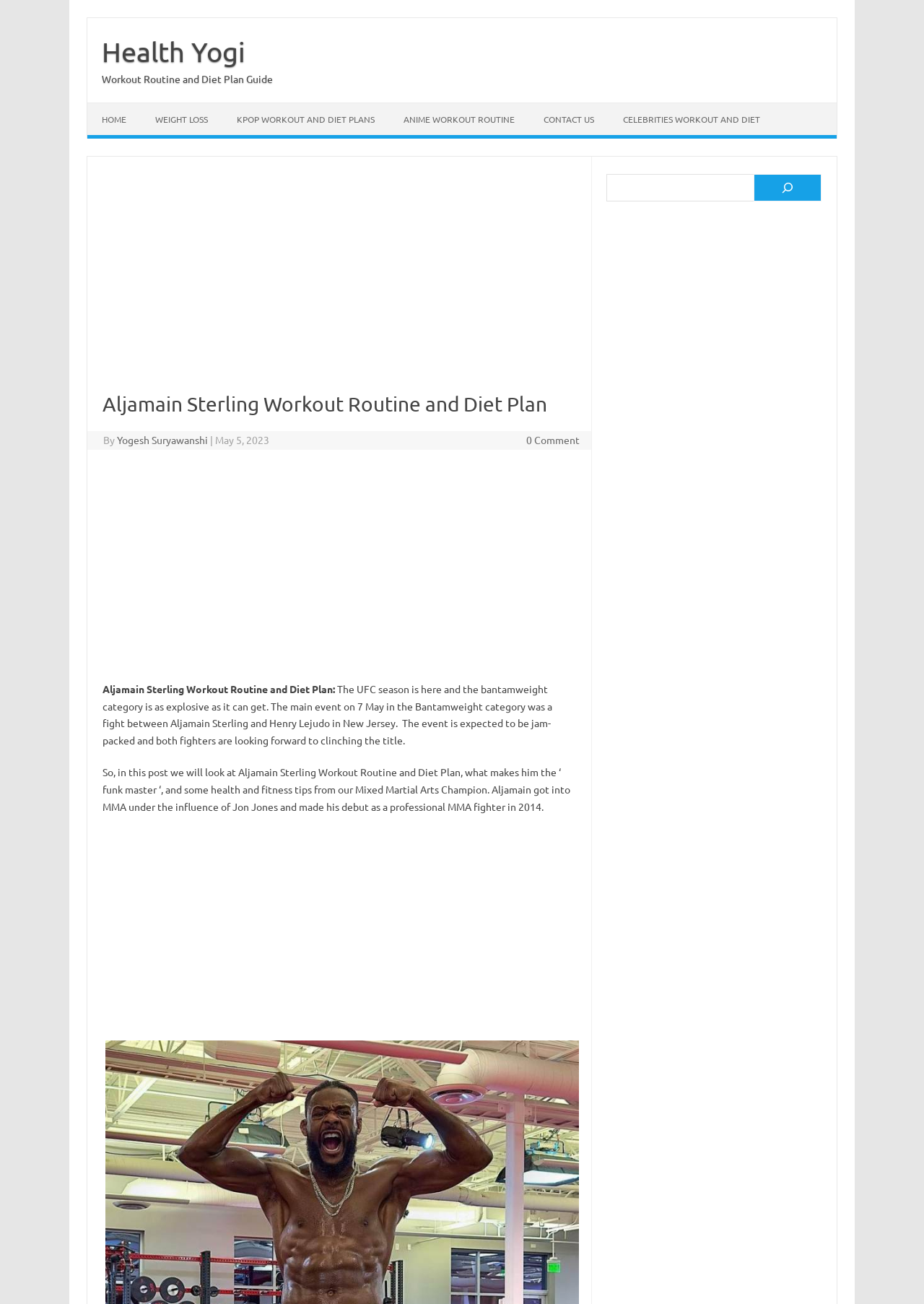Identify the bounding box coordinates of the region that needs to be clicked to carry out this instruction: "Visit the 'CONTACT US' page". Provide these coordinates as four float numbers ranging from 0 to 1, i.e., [left, top, right, bottom].

[0.573, 0.079, 0.659, 0.104]